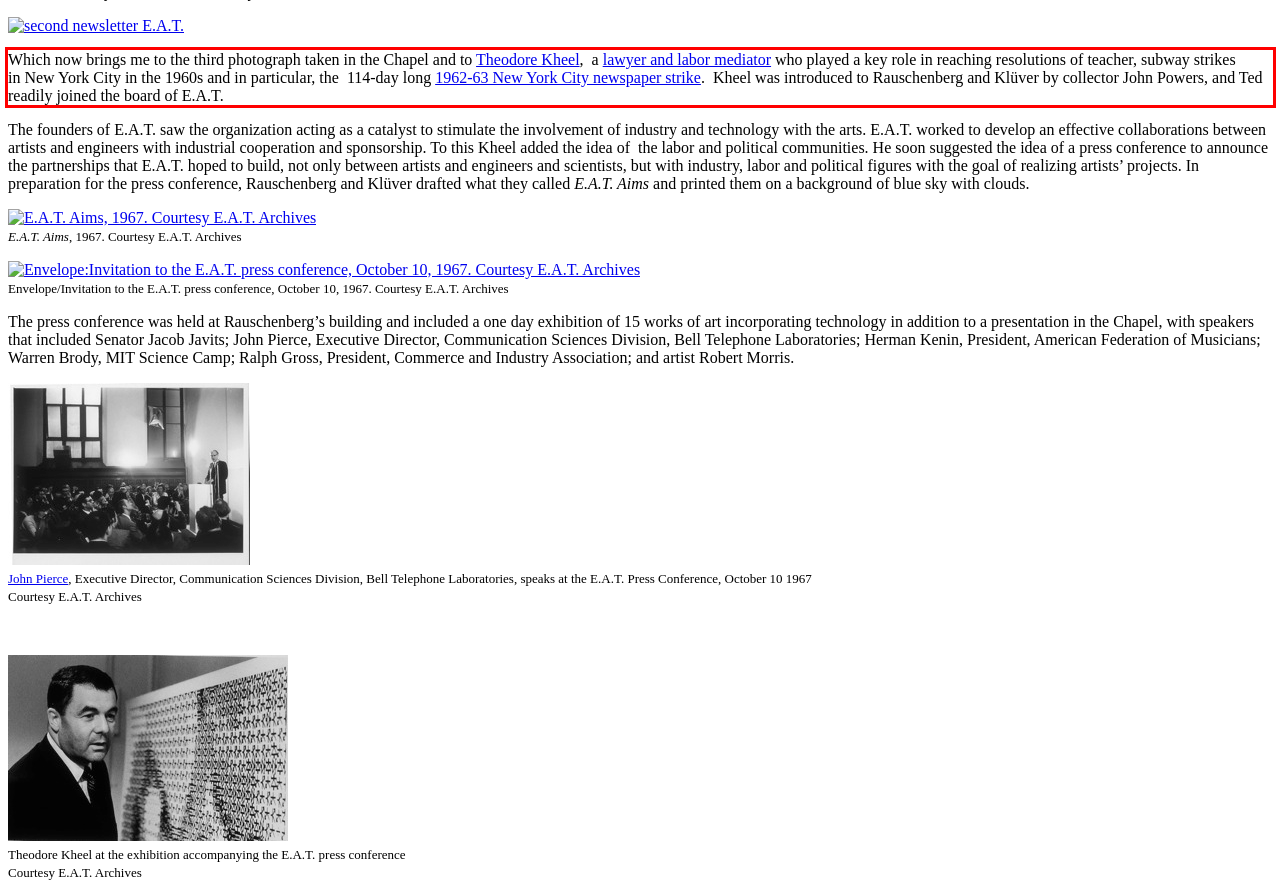You are provided with a screenshot of a webpage containing a red bounding box. Please extract the text enclosed by this red bounding box.

Which now brings me to the third photograph taken in the Chapel and to Theodore Kheel, a lawyer and labor mediator who played a key role in reaching resolutions of teacher, subway strikes in New York City in the 1960s and in particular, the 114-day long 1962-63 New York City newspaper strike. Kheel was introduced to Rauschenberg and Klüver by collector John Powers, and Ted readily joined the board of E.A.T.